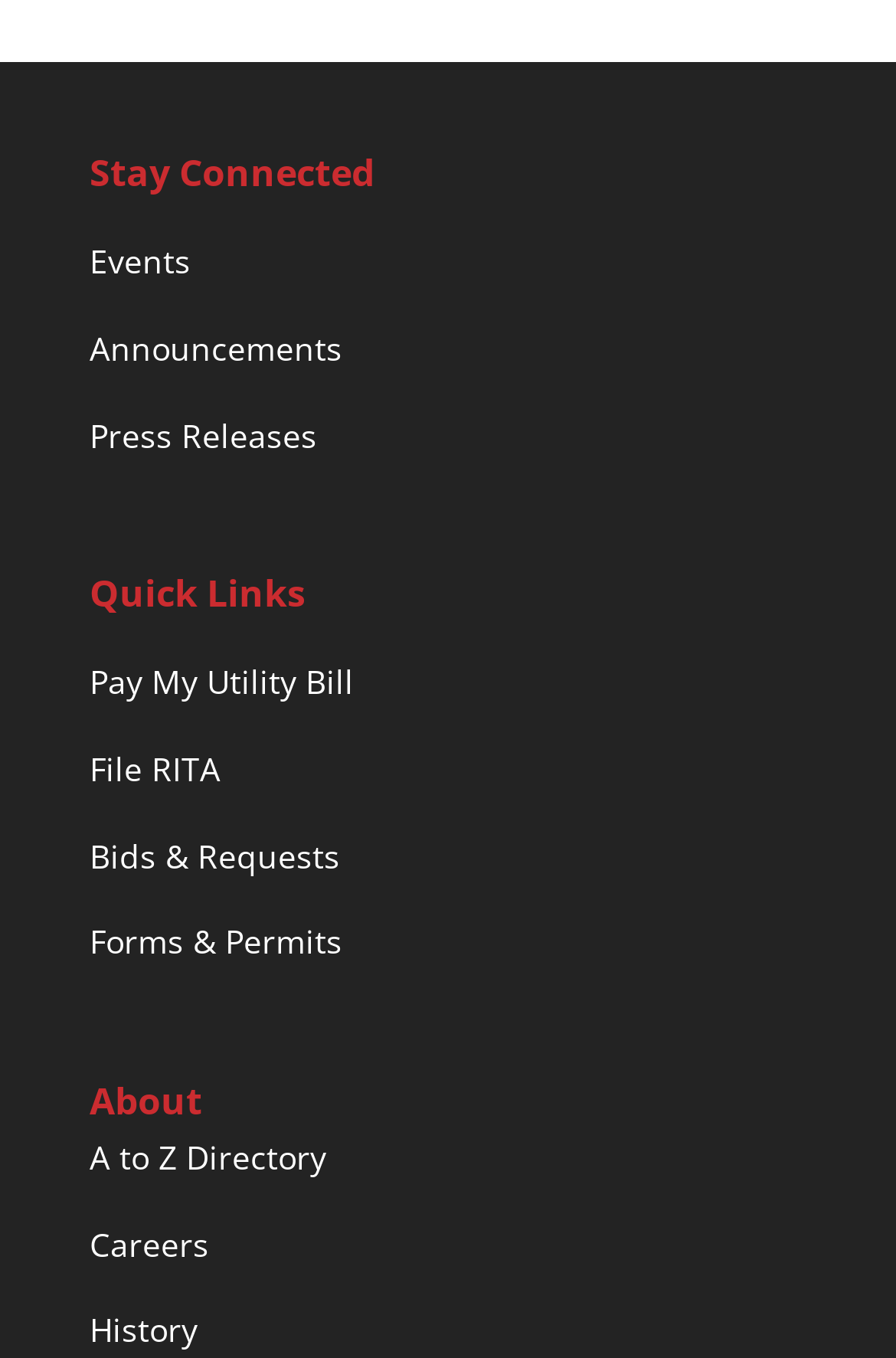Locate the bounding box of the user interface element based on this description: "Pay My Utility Bill".

[0.1, 0.486, 0.395, 0.518]